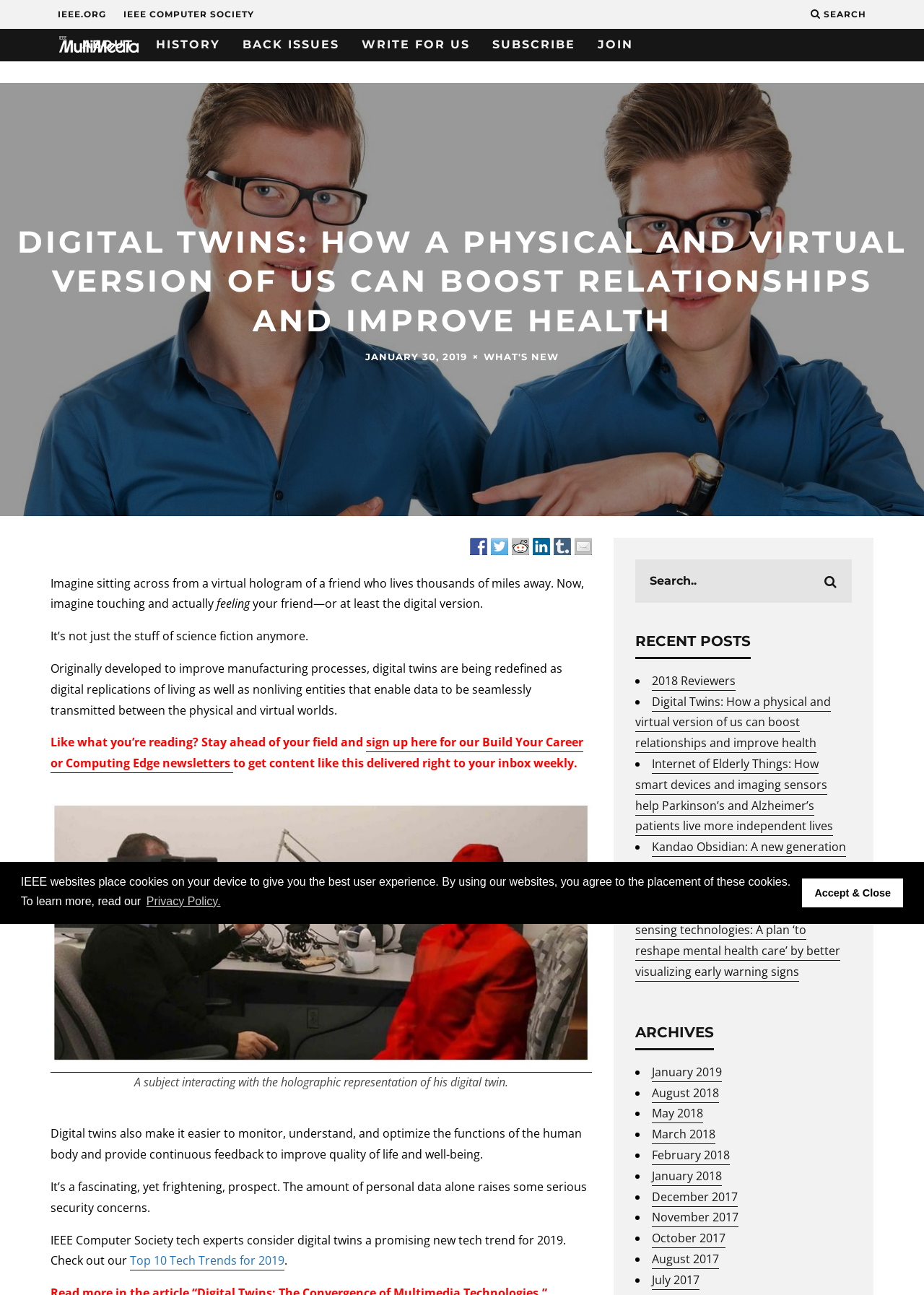Determine the main headline from the webpage and extract its text.

DIGITAL TWINS: HOW A PHYSICAL AND VIRTUAL VERSION OF US CAN BOOST RELATIONSHIPS AND IMPROVE HEALTH